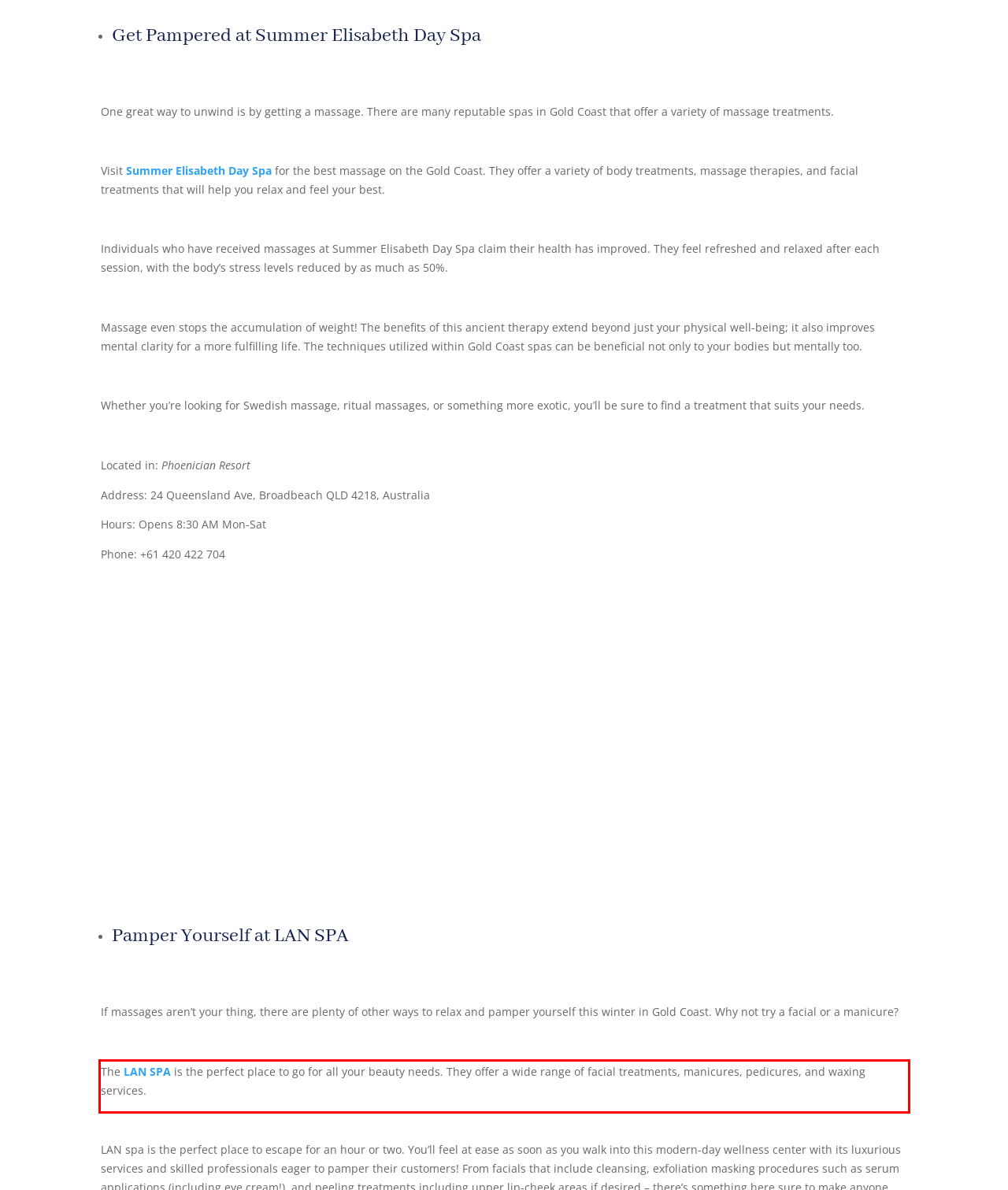You are looking at a screenshot of a webpage with a red rectangle bounding box. Use OCR to identify and extract the text content found inside this red bounding box.

The LAN SPA is the perfect place to go for all your beauty needs. They offer a wide range of facial treatments, manicures, pedicures, and waxing services.